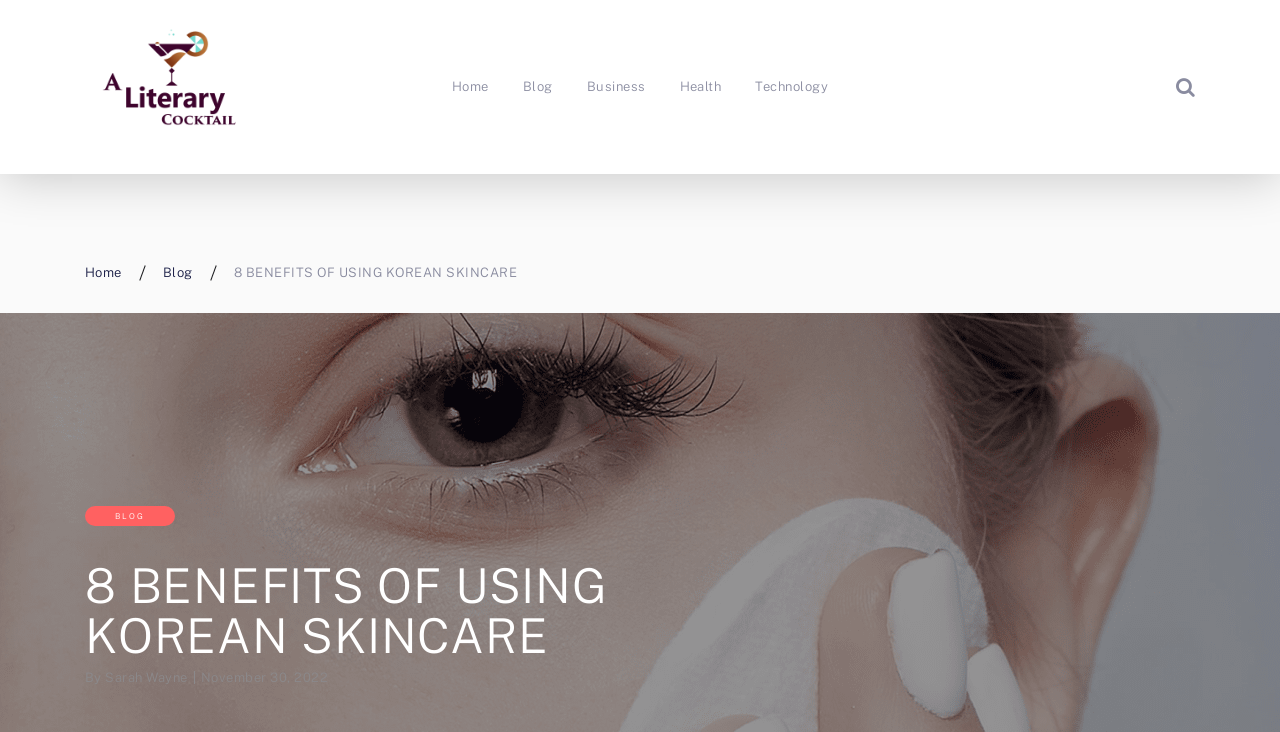Answer in one word or a short phrase: 
How many navigation links are at the top of the webpage?

5